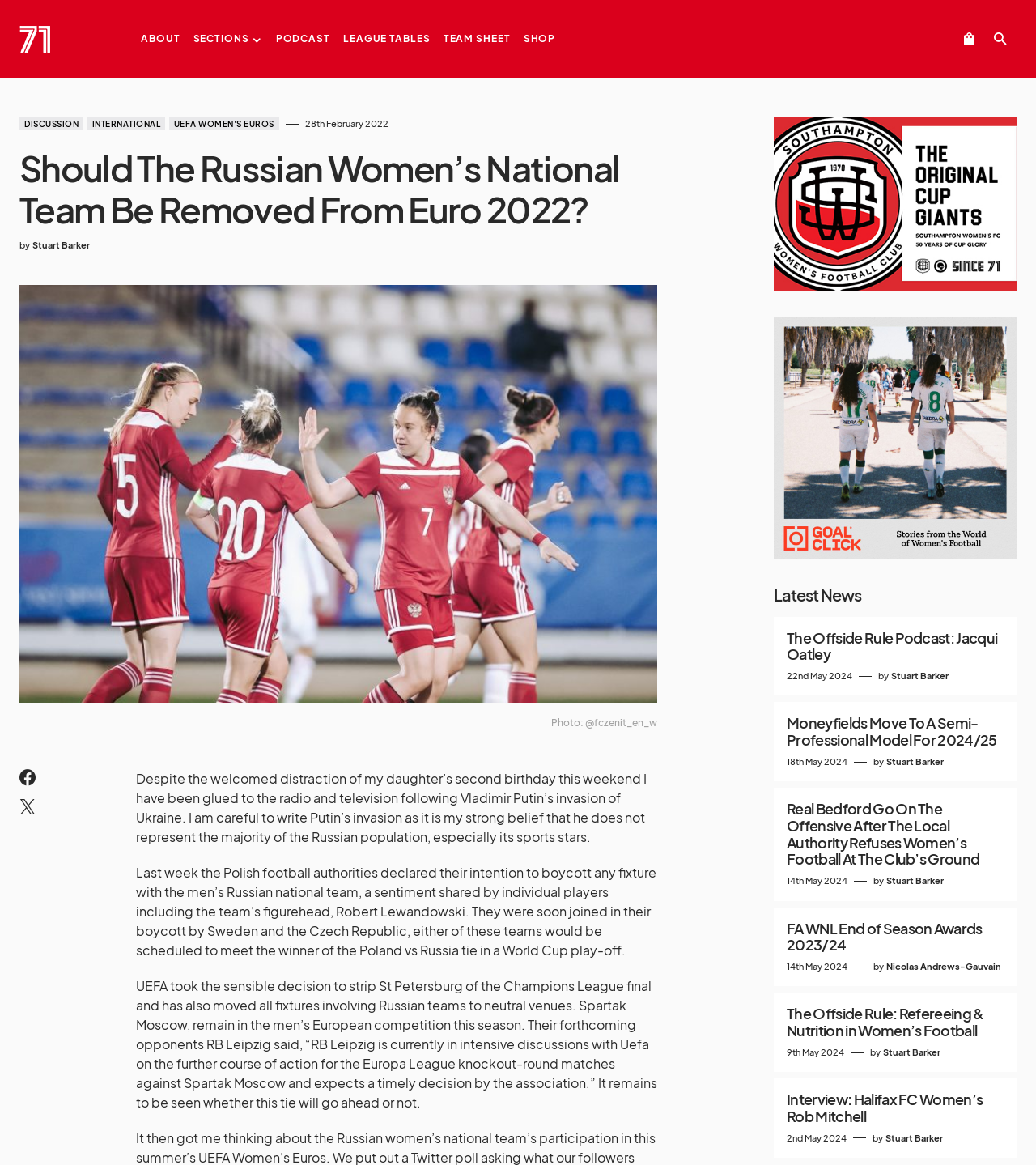Answer the question with a single word or phrase: 
How many articles are listed in the 'Latest News' section?

5